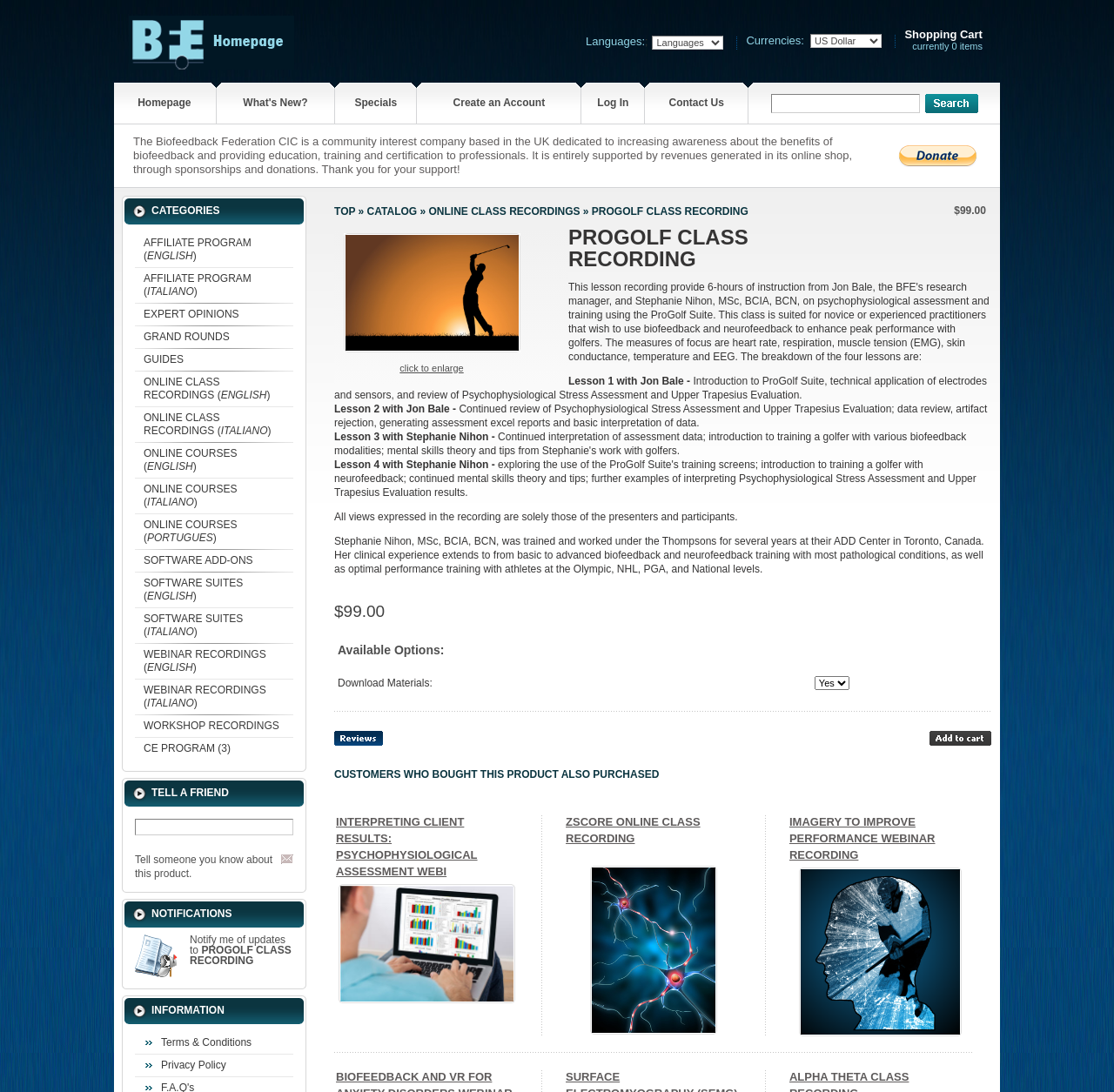Please identify the bounding box coordinates of the element that needs to be clicked to perform the following instruction: "View shopping cart".

[0.812, 0.027, 0.882, 0.047]